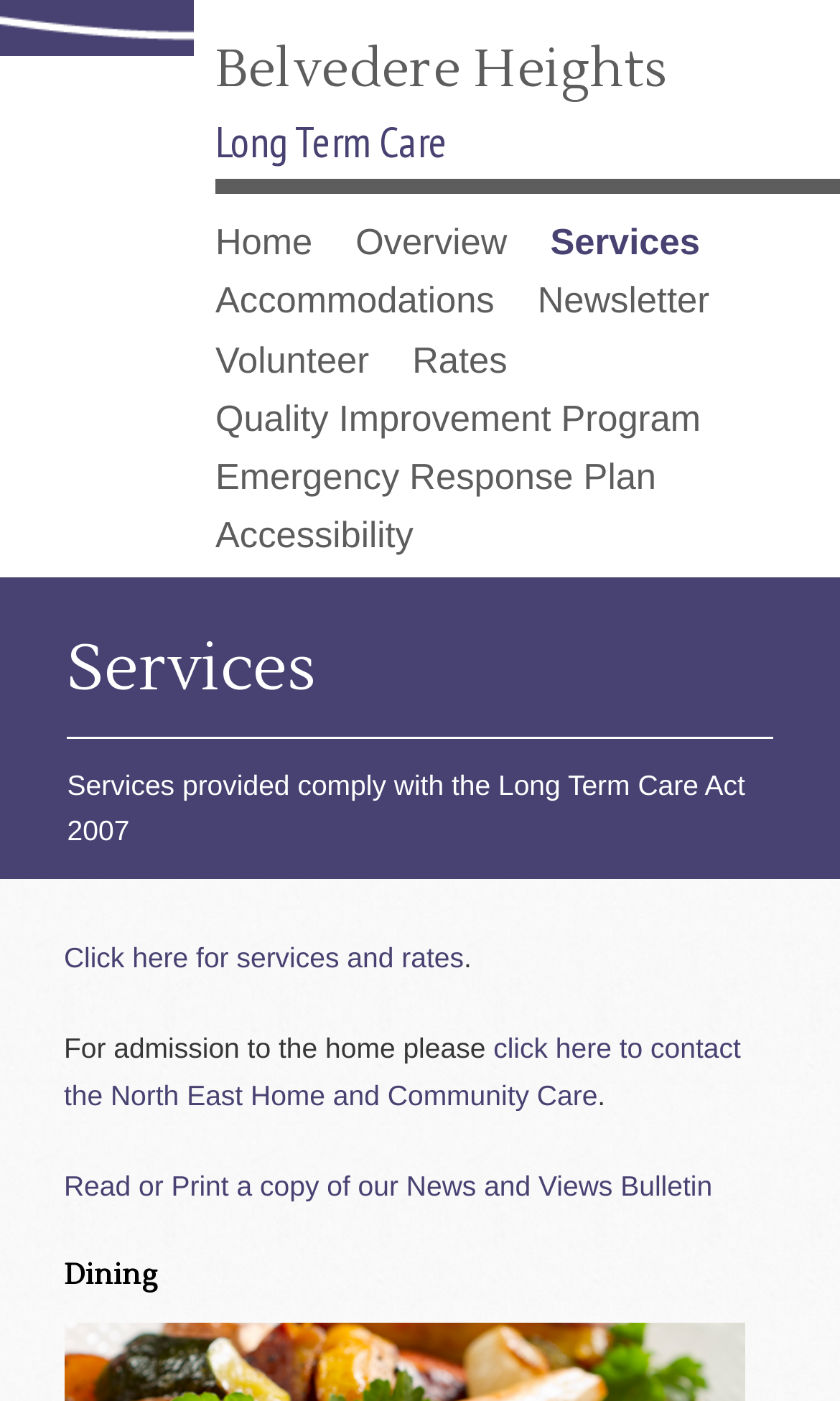Please identify the bounding box coordinates of the element on the webpage that should be clicked to follow this instruction: "go to home page". The bounding box coordinates should be given as four float numbers between 0 and 1, formatted as [left, top, right, bottom].

[0.256, 0.151, 0.372, 0.182]